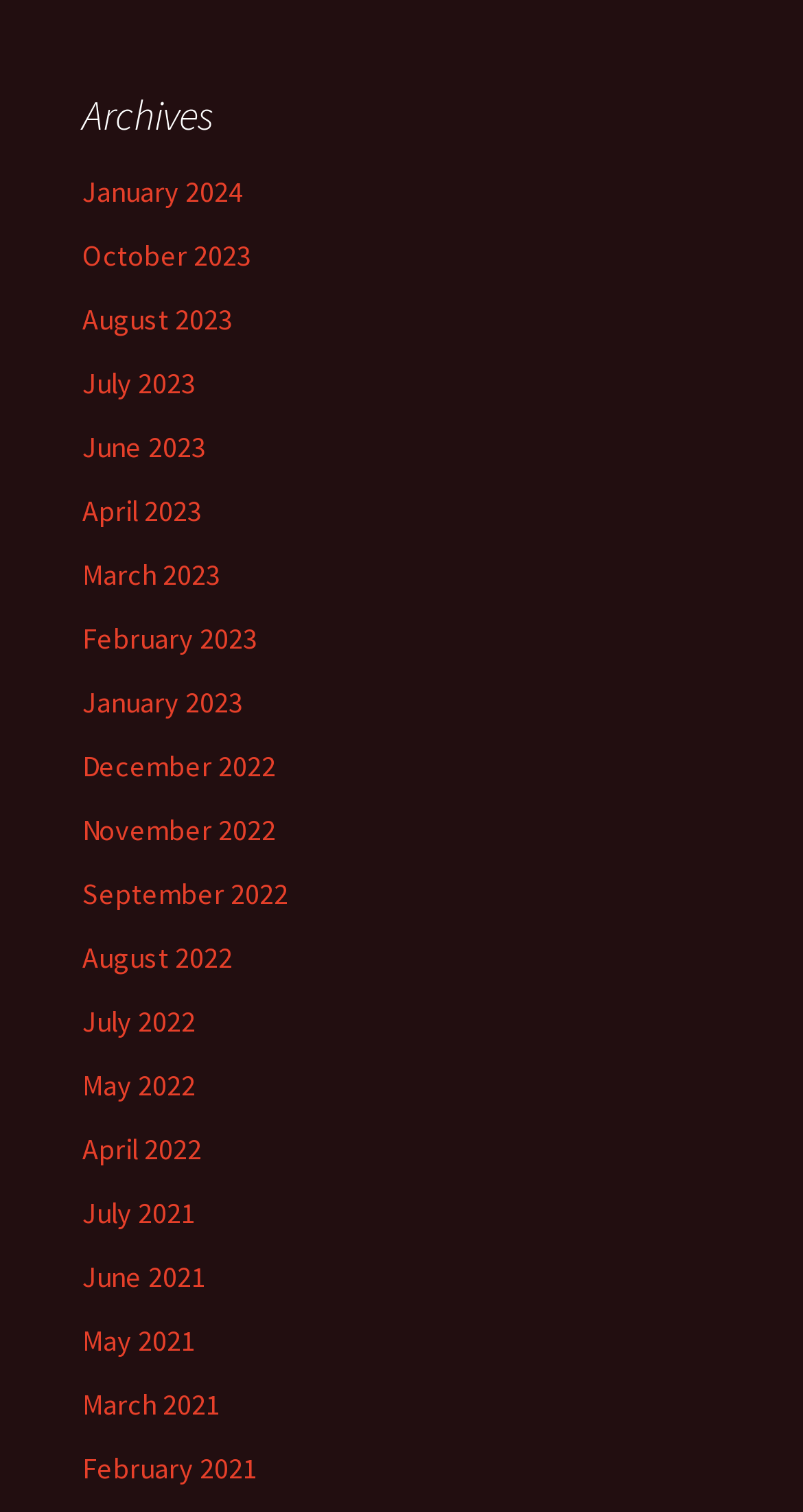How many months are listed in 2023?
Answer the question with a thorough and detailed explanation.

To find the number of months listed in 2023, I looked at the OCR text of the link elements under the Archives heading and counted the number of links that contain '2023', which is 6.